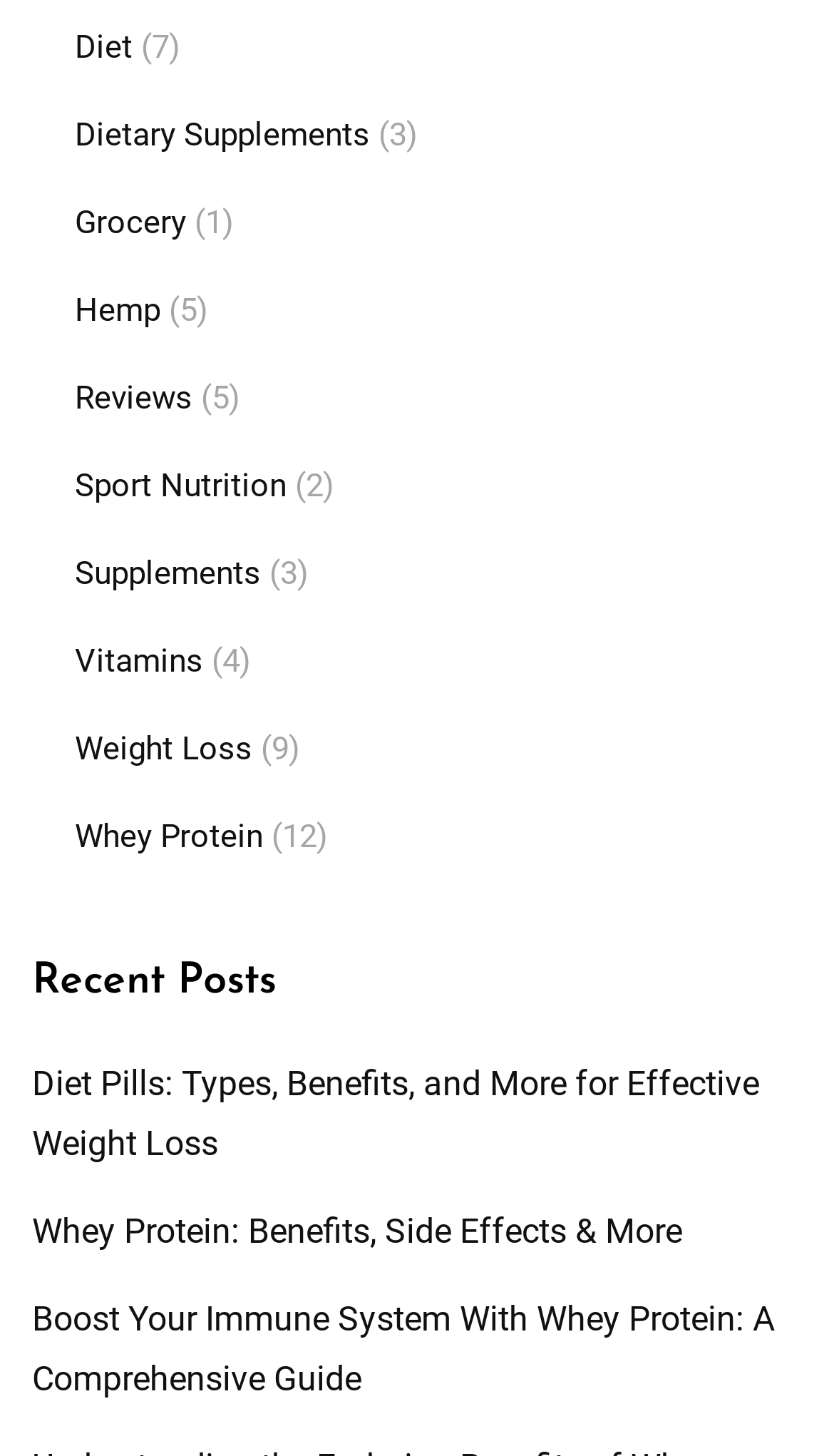Kindly determine the bounding box coordinates for the clickable area to achieve the given instruction: "Learn about Diet Pills".

[0.038, 0.73, 0.91, 0.8]